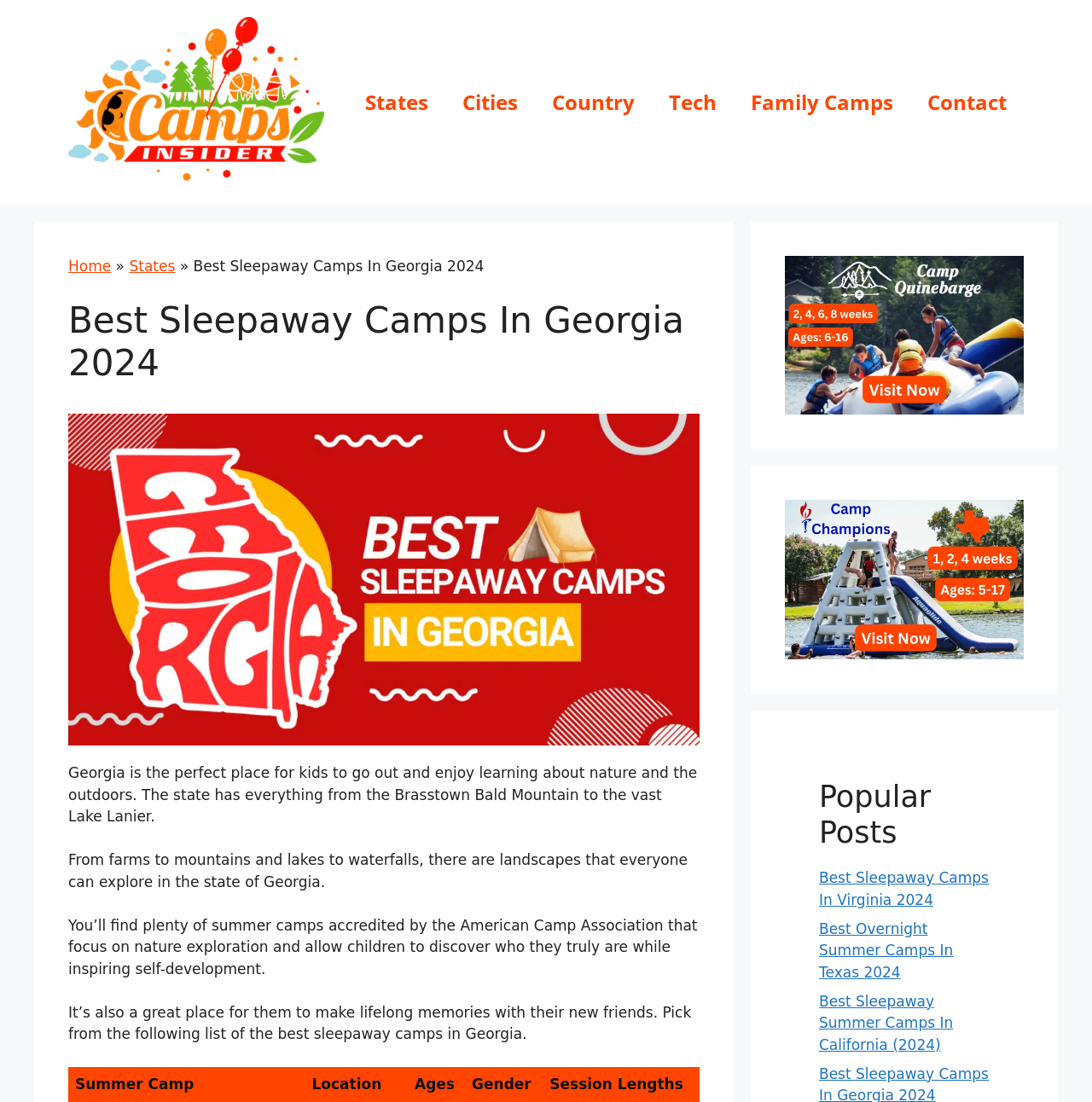Provide the bounding box for the UI element matching this description: "Contact".

[0.834, 0.069, 0.938, 0.116]